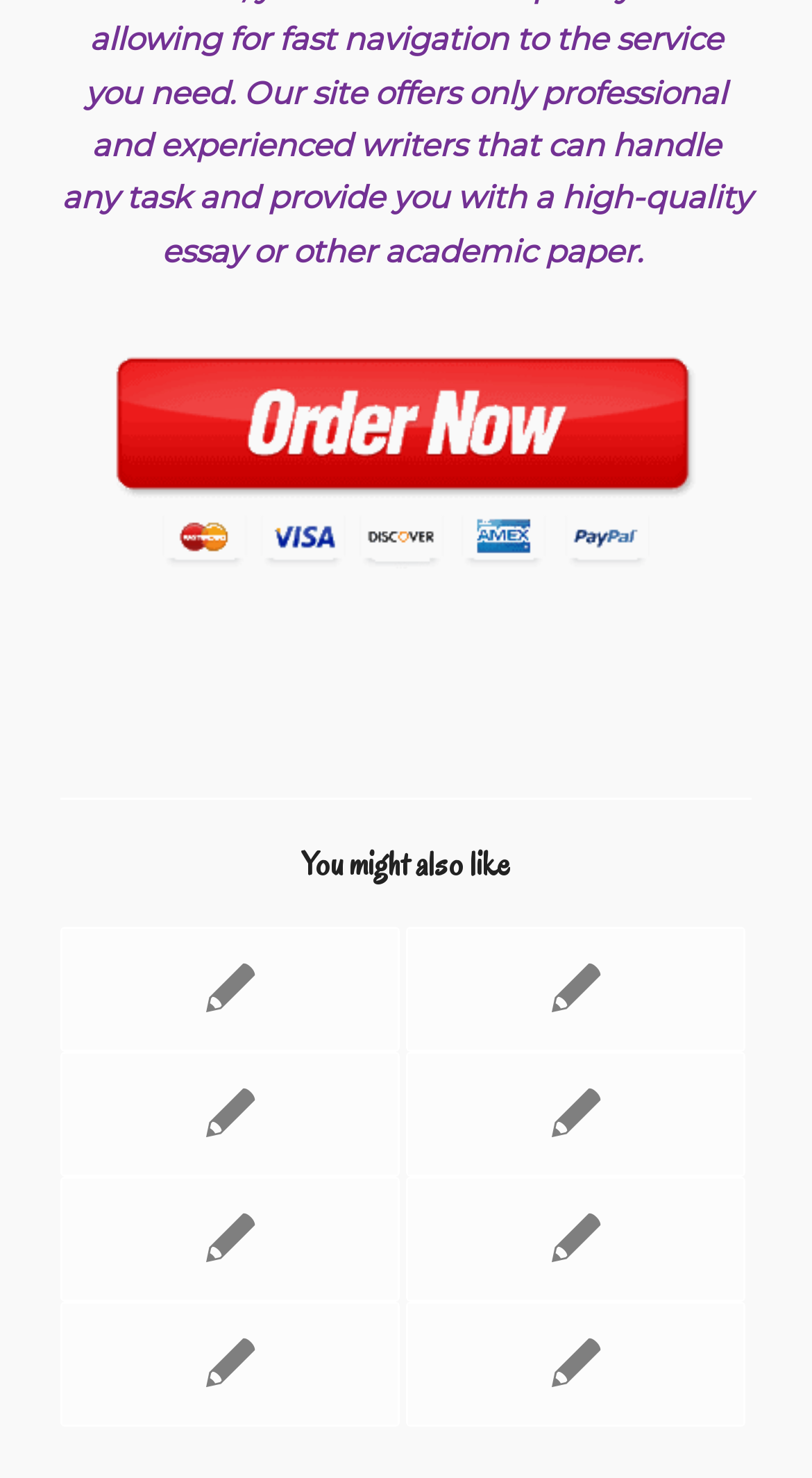Please find the bounding box coordinates of the element that must be clicked to perform the given instruction: "click on 'Write a 1,250- to 1,500-word paper comparing the main themes of the social-cognitive perspective with the humanistic perspective.'". The coordinates should be four float numbers from 0 to 1, i.e., [left, top, right, bottom].

[0.075, 0.627, 0.492, 0.711]